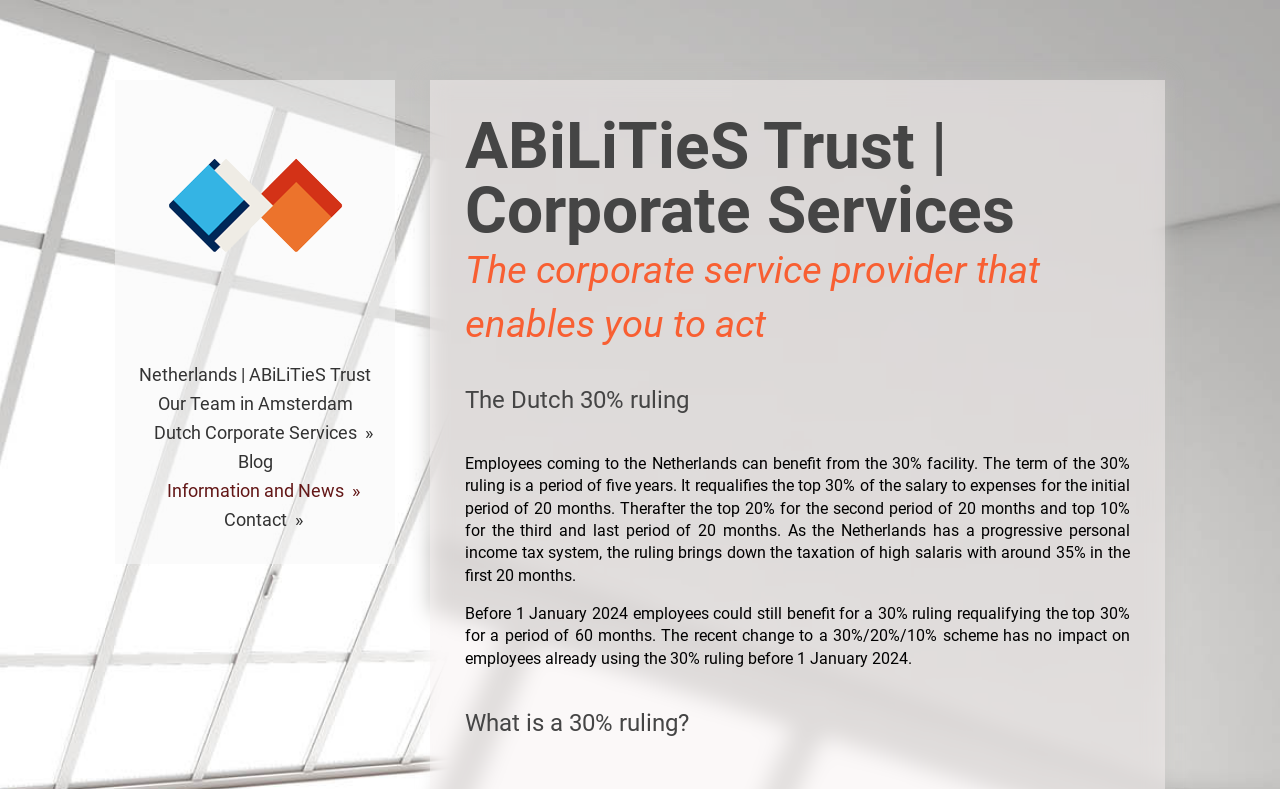Determine which piece of text is the heading of the webpage and provide it.

The Dutch 30% ruling